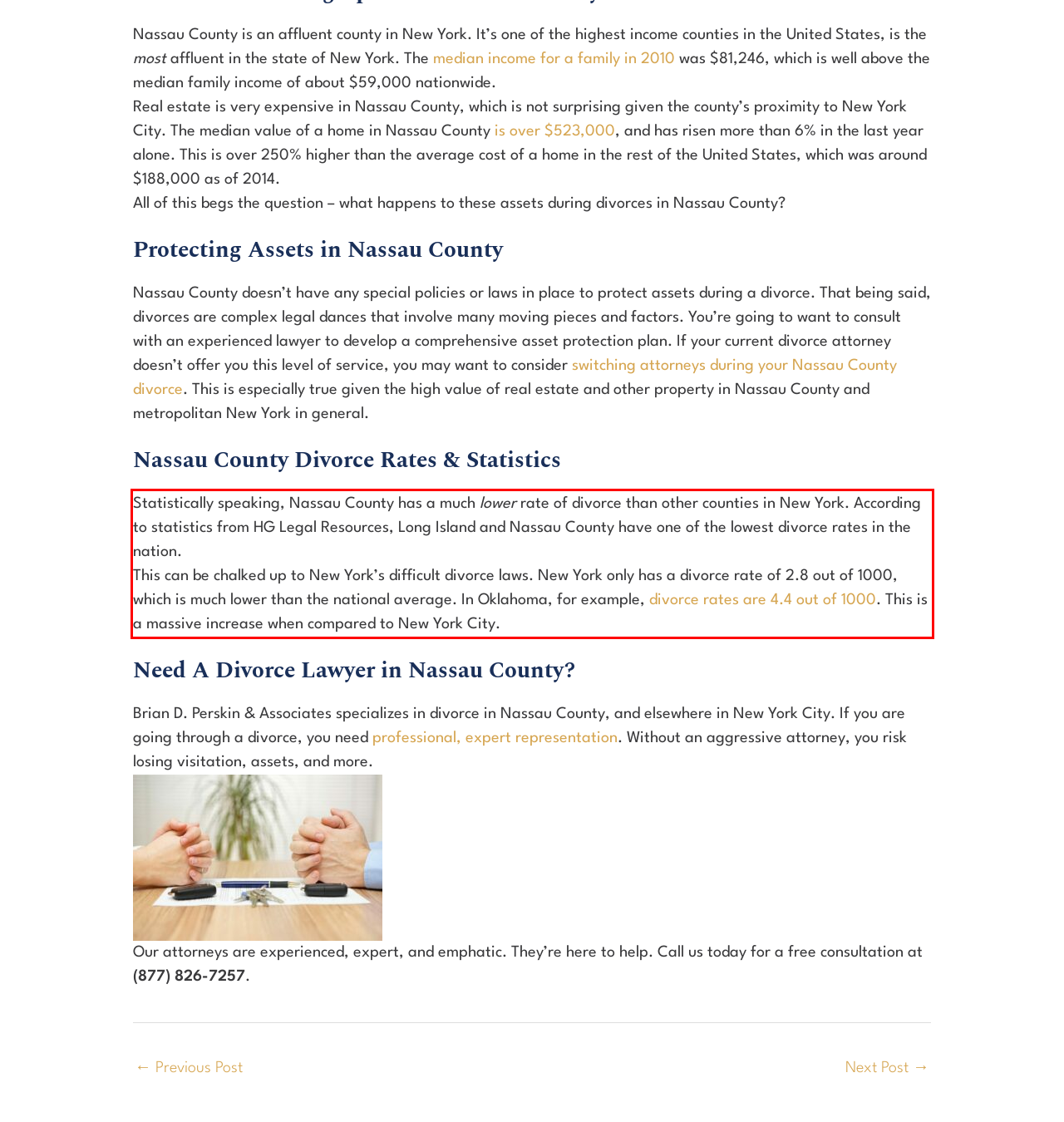Given a screenshot of a webpage, identify the red bounding box and perform OCR to recognize the text within that box.

Statistically speaking, Nassau County has a much lower rate of divorce than other counties in New York. According to statistics from HG Legal Resources, Long Island and Nassau County have one of the lowest divorce rates in the nation. This can be chalked up to New York’s difficult divorce laws. New York only has a divorce rate of 2.8 out of 1000, which is much lower than the national average. In Oklahoma, for example, divorce rates are 4.4 out of 1000. This is a massive increase when compared to New York City.